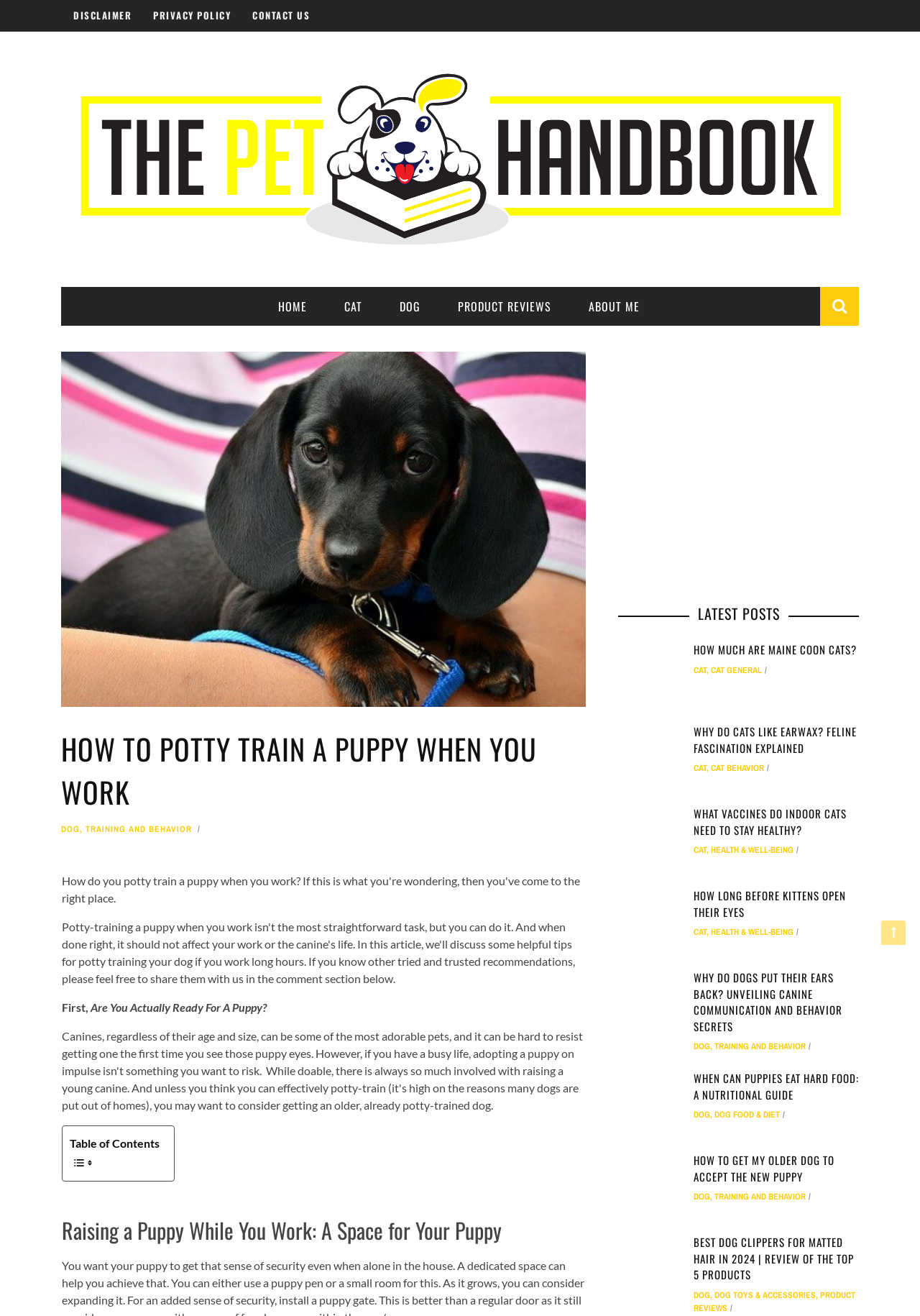Using the information shown in the image, answer the question with as much detail as possible: What is the main topic of this webpage?

Based on the webpage's structure and content, it appears that the main topic is potty training a puppy, specifically when the owner is working. This is evident from the heading 'HOW TO POTTY TRAIN A PUPPY WHEN YOU WORK' and the various sections and links related to puppy training and behavior.